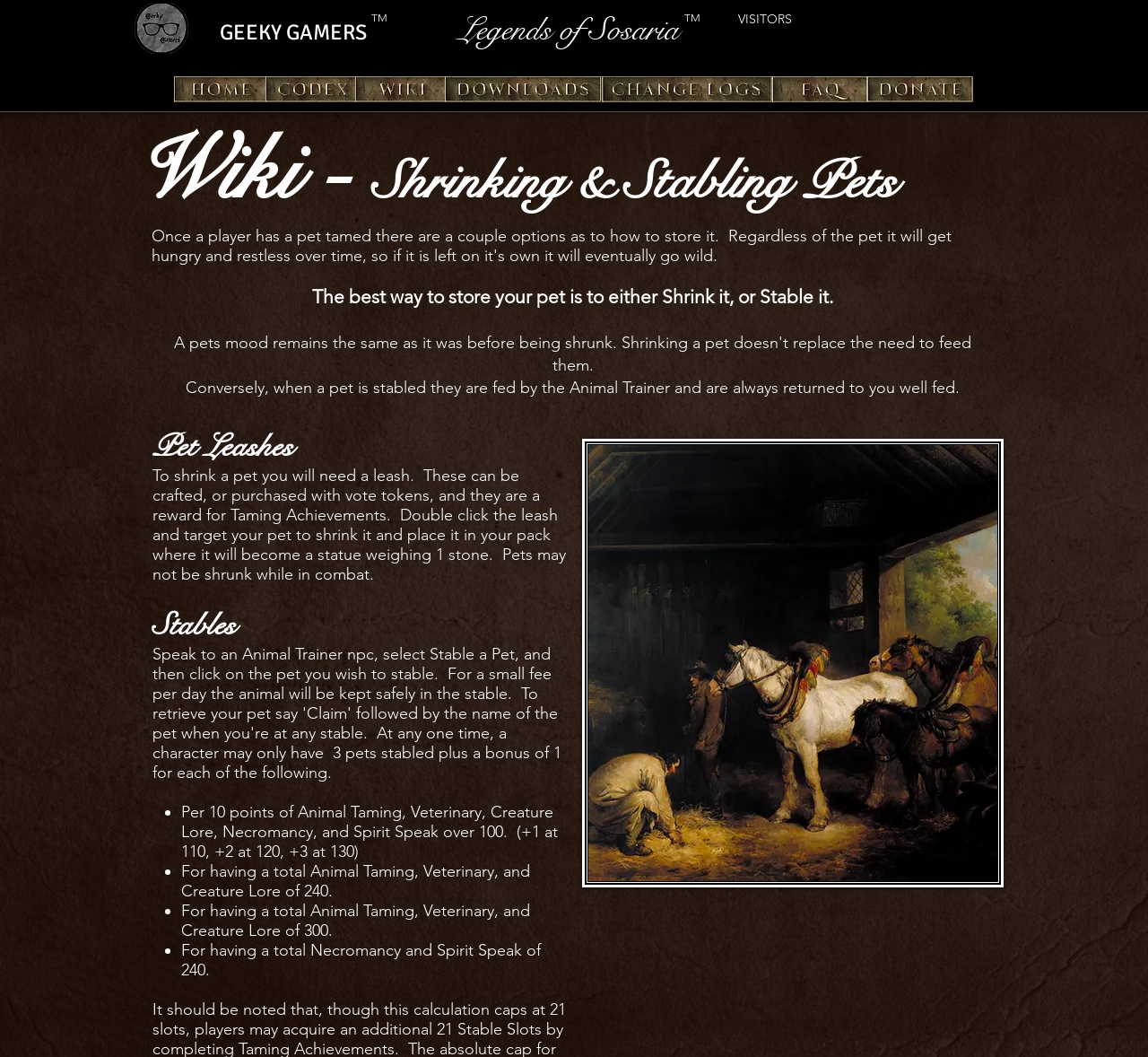What skills affect stable slots?
Refer to the screenshot and answer in one word or phrase.

Animal Taming, Veterinary, Creature Lore, Necromancy, Spirit Speak